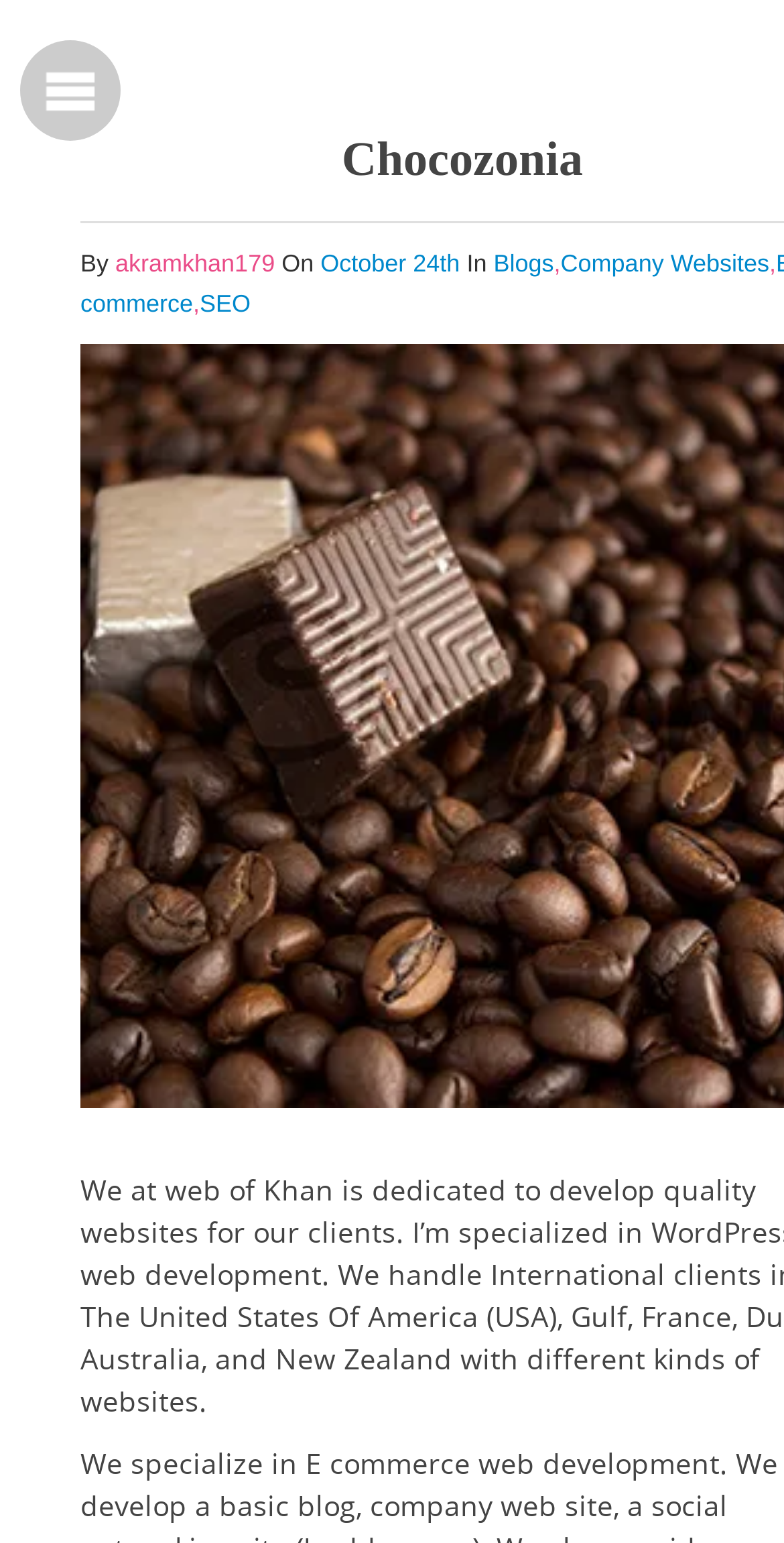What is the name of the company?
Please give a detailed and elaborate explanation in response to the question.

The name of the company can be found in the top section of the webpage, where it says 'Khan Portfolio'. This suggests that the name of the company is 'Khan Portfolio'.